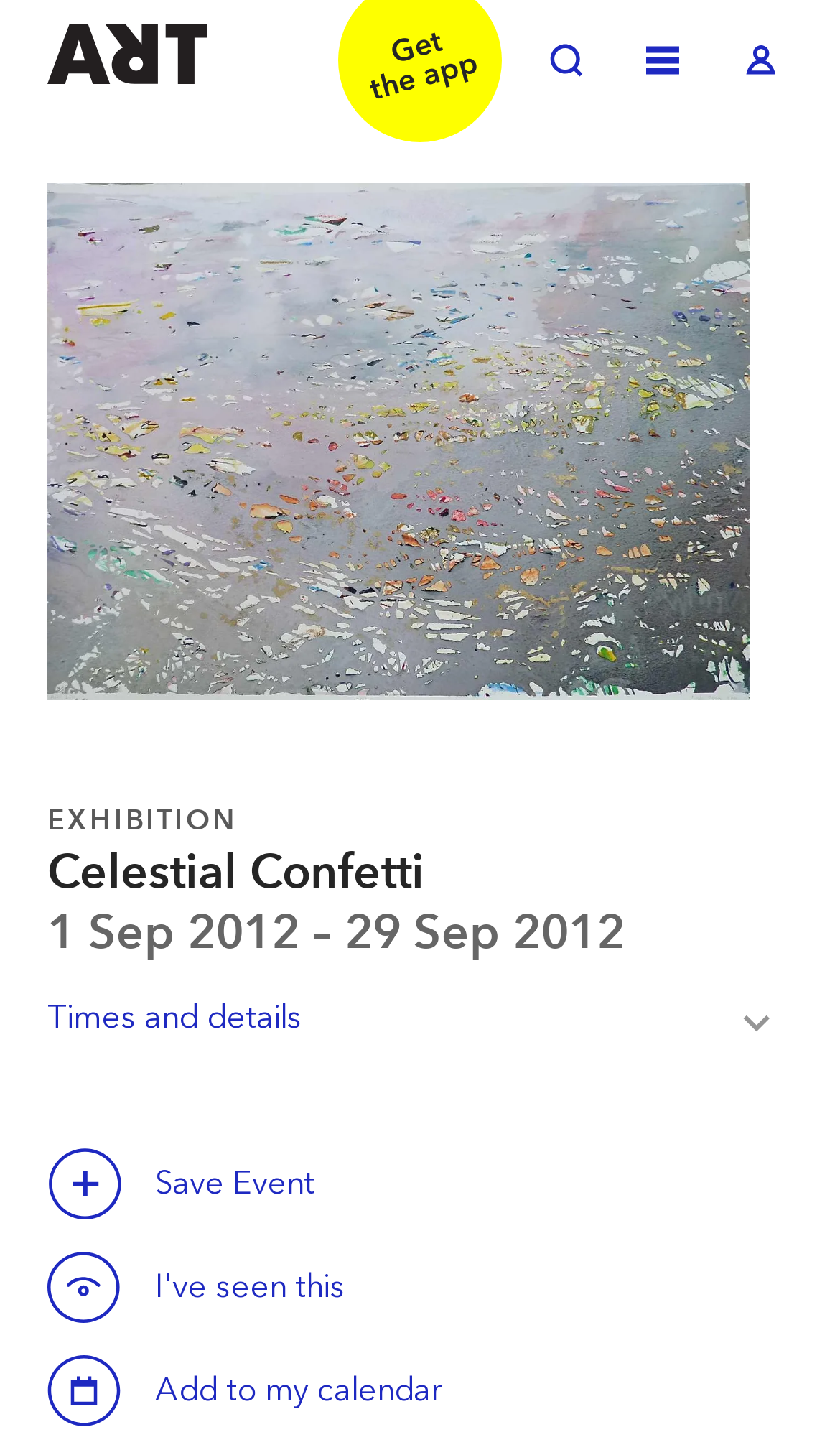Based on the element description, predict the bounding box coordinates (top-left x, top-left y, bottom-right x, bottom-right y) for the UI element in the screenshot: Save this event

[0.056, 0.859, 0.144, 0.909]